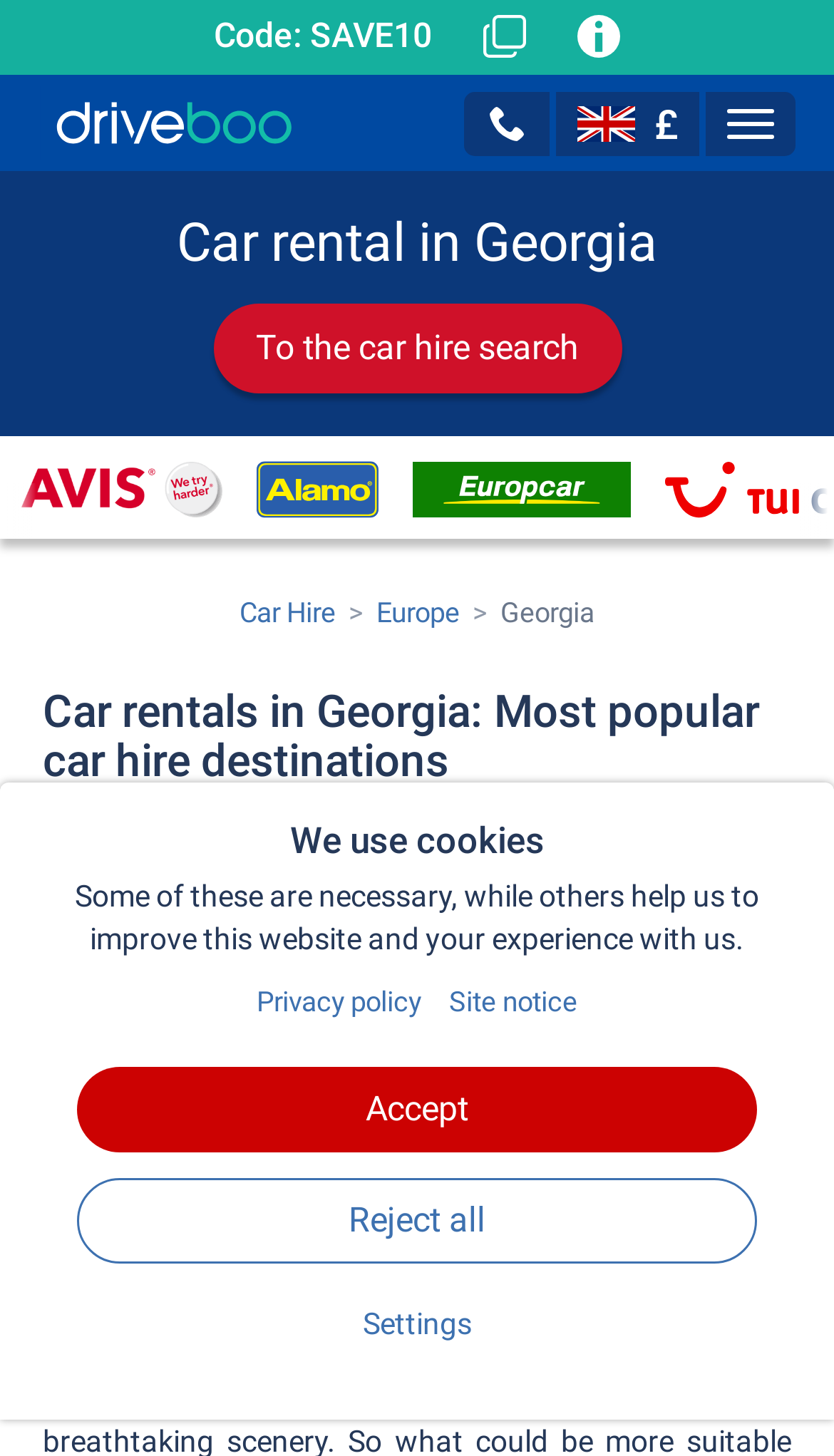Write a detailed summary of the webpage, including text, images, and layout.

This webpage is about car rentals in Georgia, with a focus on safe and flexible options. At the top, there is a promo code "SAVE10" with a copy button next to it. On the same line, there are two small images. Below this, there is a navigation menu with links to "Home", "Service team", and "Navigation", accompanied by small icons.

The main heading "Car rental in Georgia" is prominent, followed by a call-to-action link "To the car hire search". On the left side, there is an image of a hired car from Avis, while on the right side, there are two images, possibly representing different car models.

Below this, there are three links to "Car Hire", "Europe", and "Georgia", which seem to be related to car rental locations. The next section is headed "Car rentals in Georgia: Most popular car hire destinations", with a link to "Tiflis Tiflis" accompanied by an image of Tiflis.

Further down, there is a heading "Hireal car Georgia: Combine nature and culture", followed by a section about cookies, with a link to the "Privacy policy" and "Site notice". There are also buttons to "Accept" or "Reject all" cookies.

At the bottom of the page, there are buttons to "Settings" and three checkboxes for "Required", "Optimize", and "Marketing" options, each accompanied by a small image.